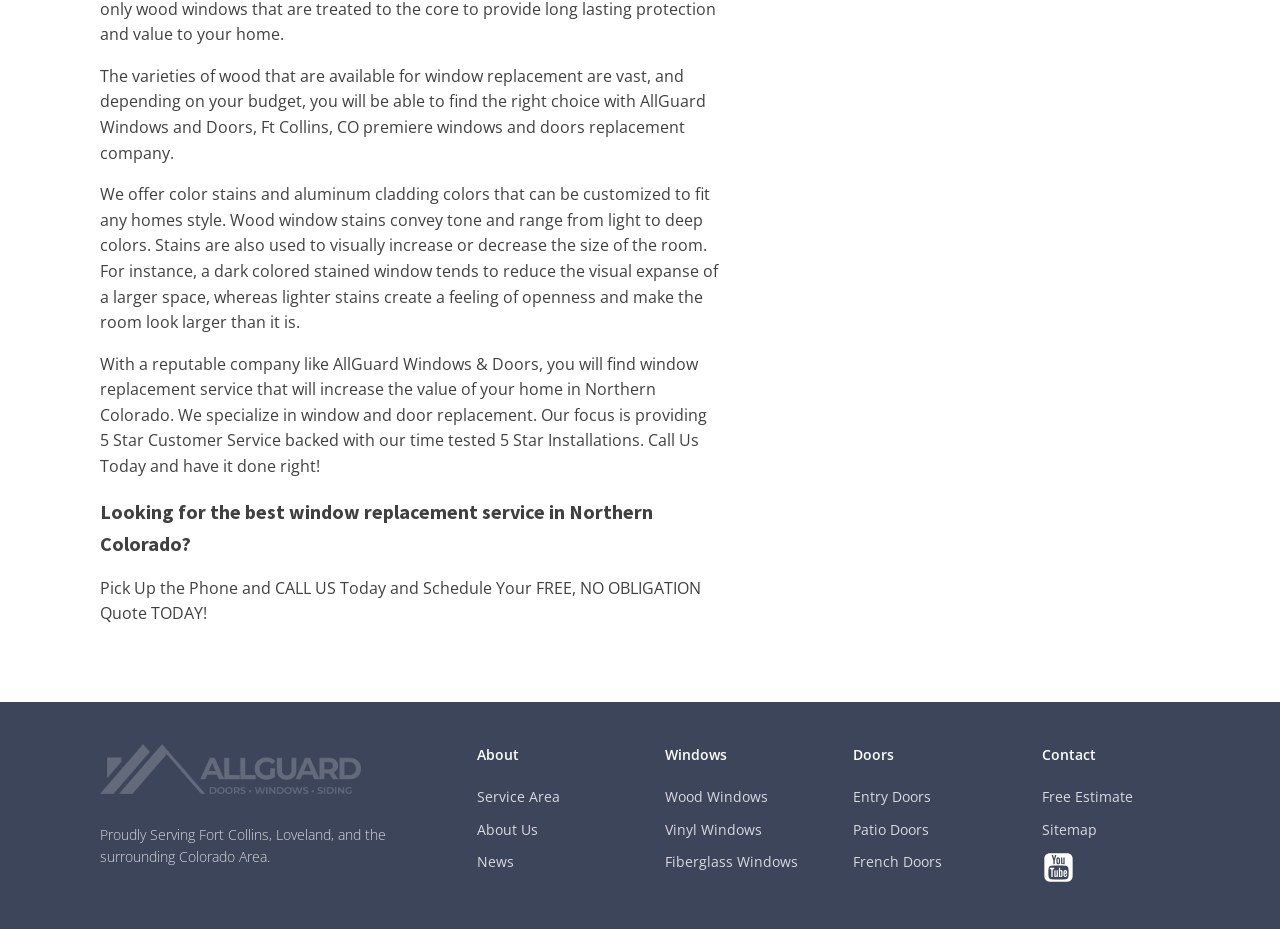What types of doors does AllGuard Windows and Doors offer?
Please look at the screenshot and answer using one word or phrase.

Entry, Patio, French